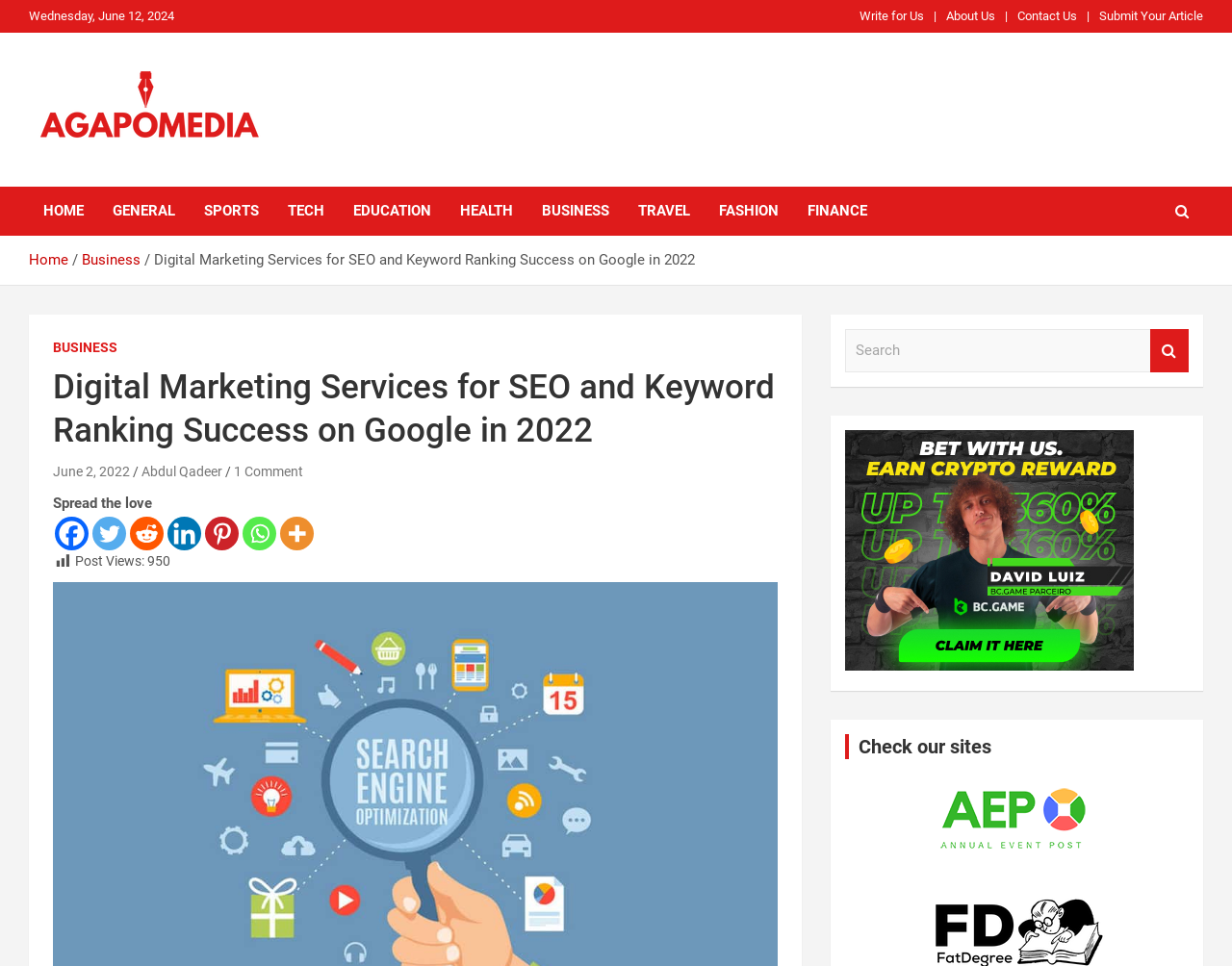Extract the primary header of the webpage and generate its text.

Digital Marketing Services for SEO and Keyword Ranking Success on Google in 2022